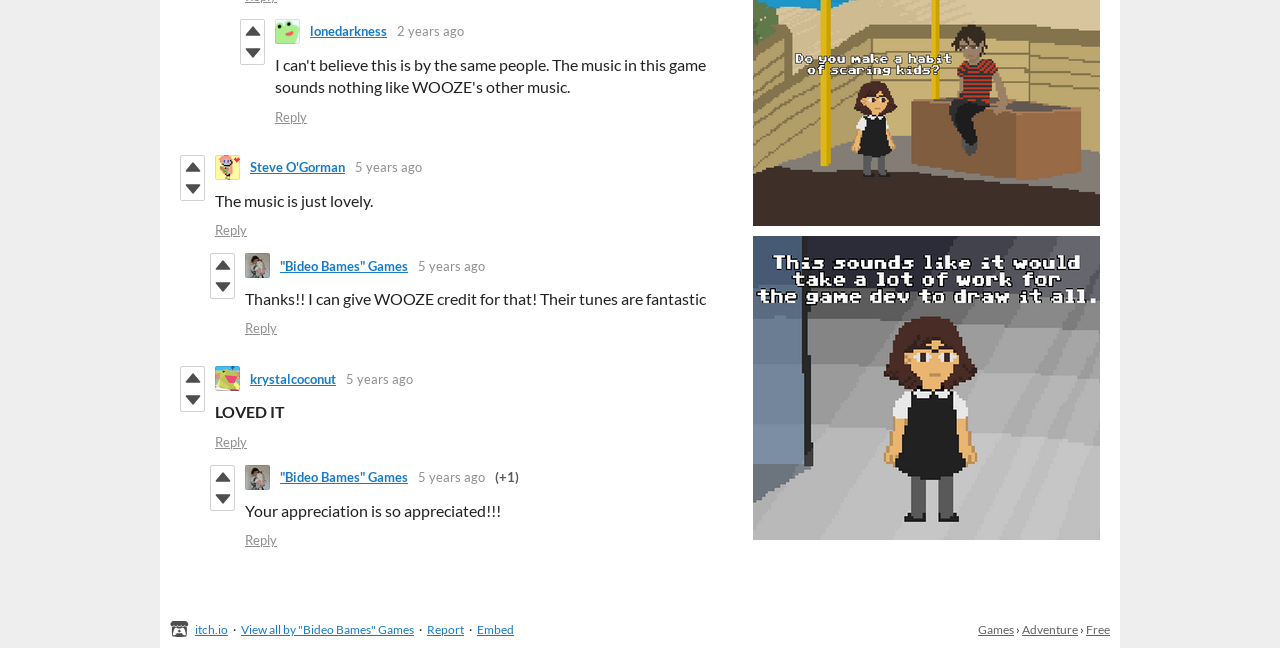Pinpoint the bounding box coordinates for the area that should be clicked to perform the following instruction: "Reply to the post".

[0.215, 0.168, 0.24, 0.192]